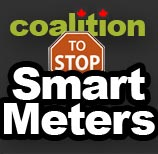Based on the image, give a detailed response to the question: What is the purpose of the graphic?

The purpose of the graphic is to raise awareness about the coalition's mission to advocate against smart meter technology, as stated in the caption. The striking and eye-catching design is intended to draw attention to the issue and promote awareness.